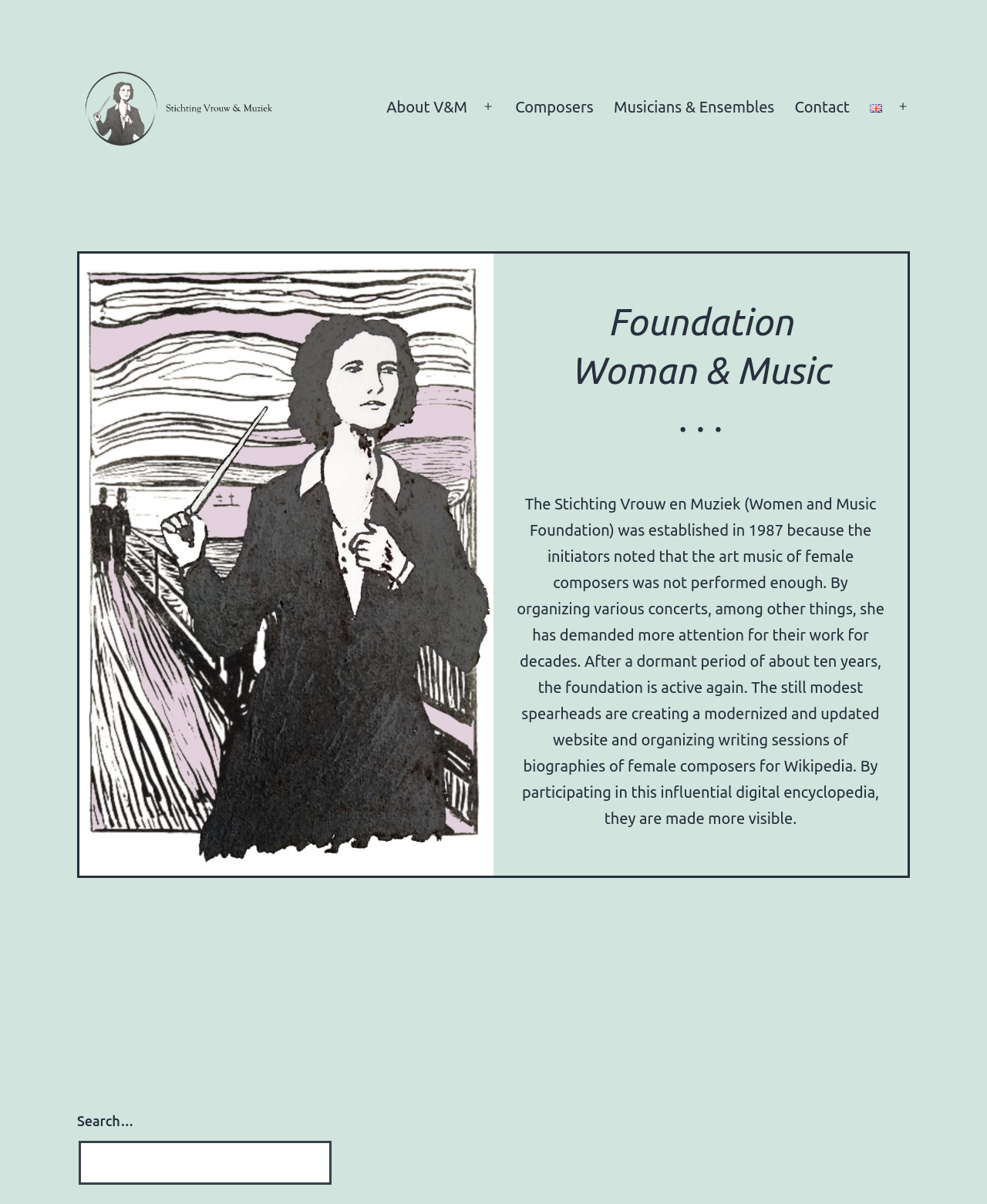Determine the main text heading of the webpage and provide its content.

Stichting Vrouw & Muziek